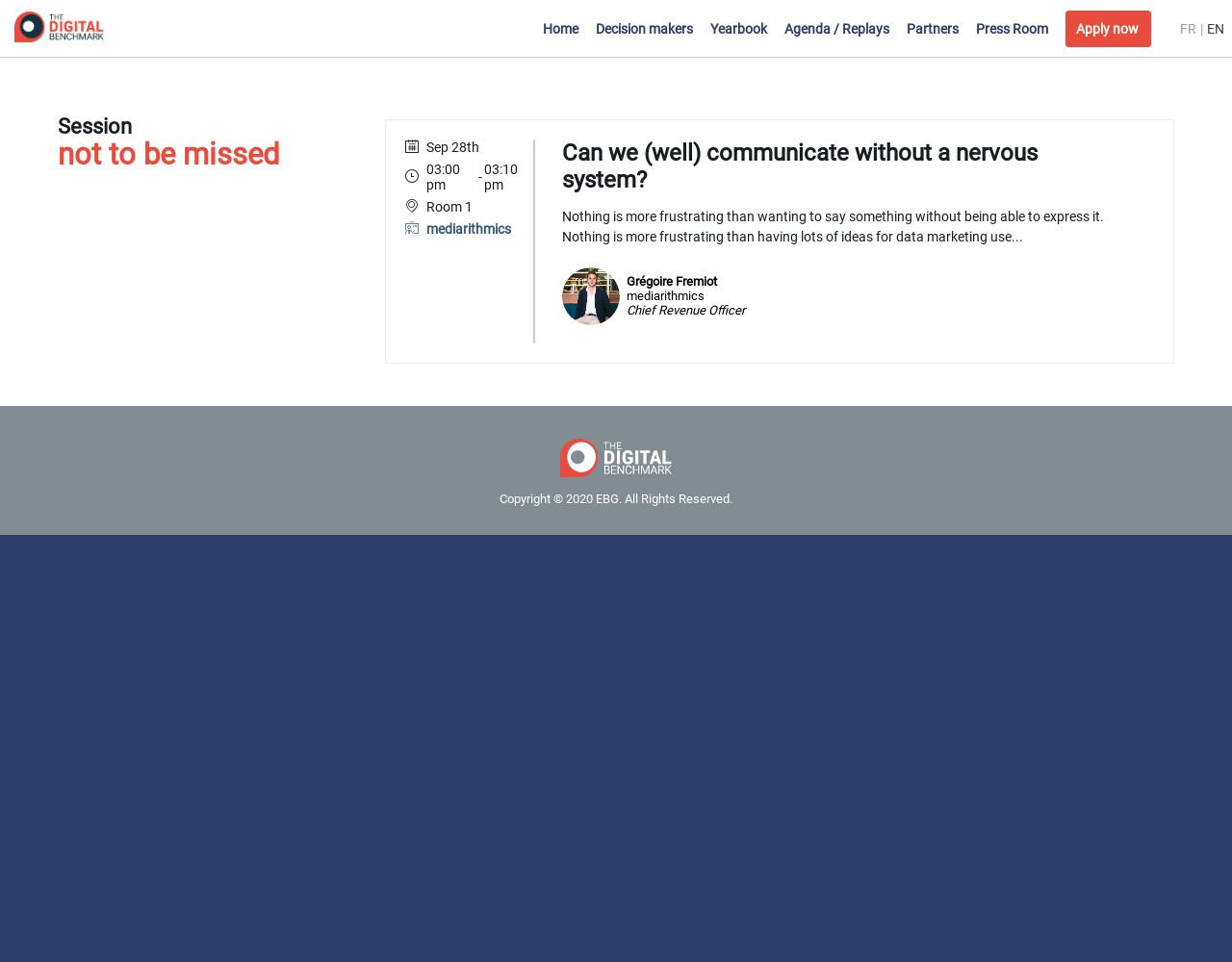What is the copyright information on the webpage?
Respond to the question with a single word or phrase according to the image.

Copyright 2020 EBG